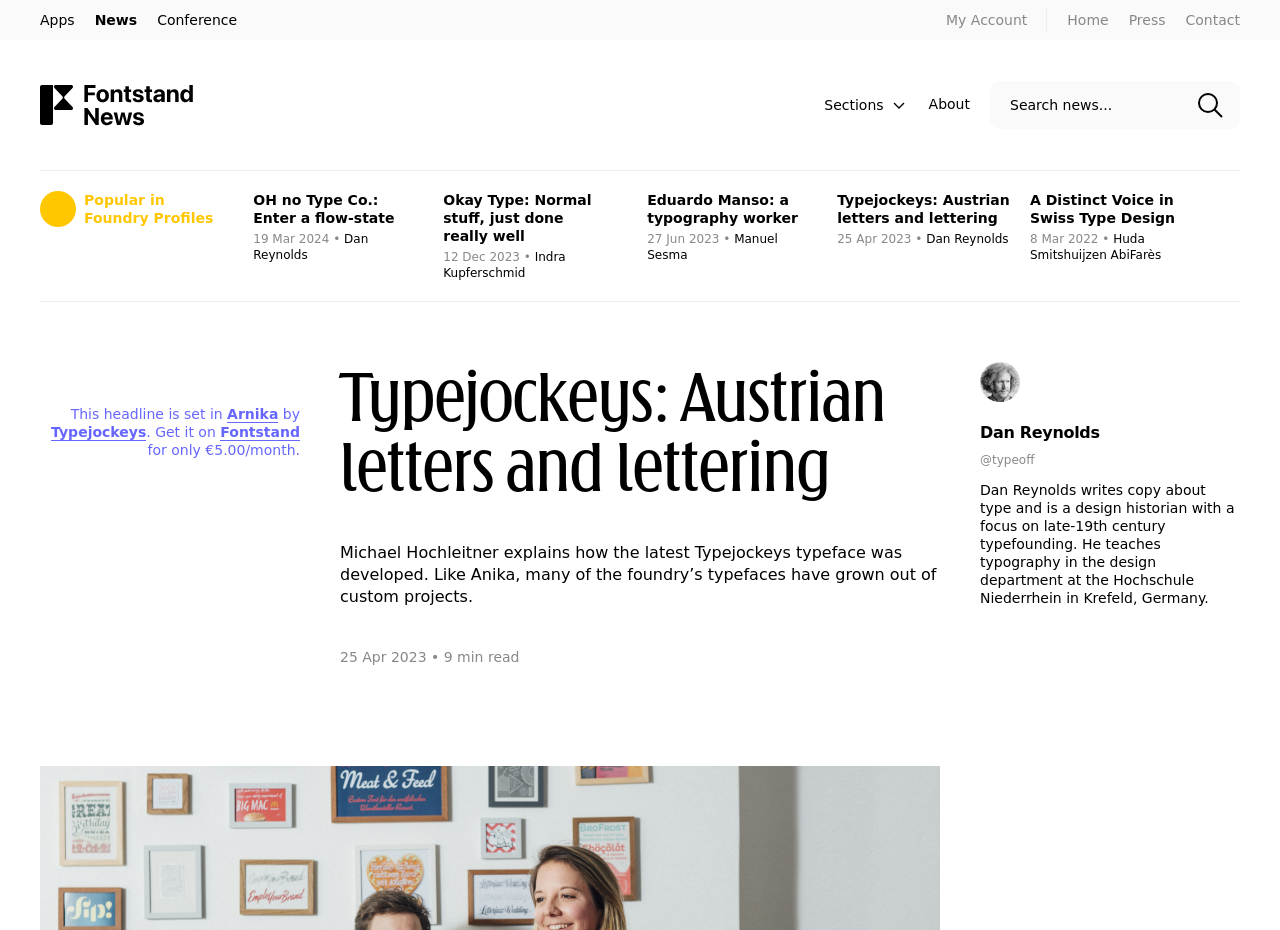Determine the bounding box coordinates for the region that must be clicked to execute the following instruction: "View the conference page".

[0.123, 0.013, 0.185, 0.03]